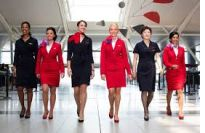What is the atmosphere of the airport setting?
Please answer the question as detailed as possible.

The caption describes the atmosphere of the airport setting as bright and airy, which suggests that the lighting is good and the space is well-ventilated, creating a sense of openness and freedom.